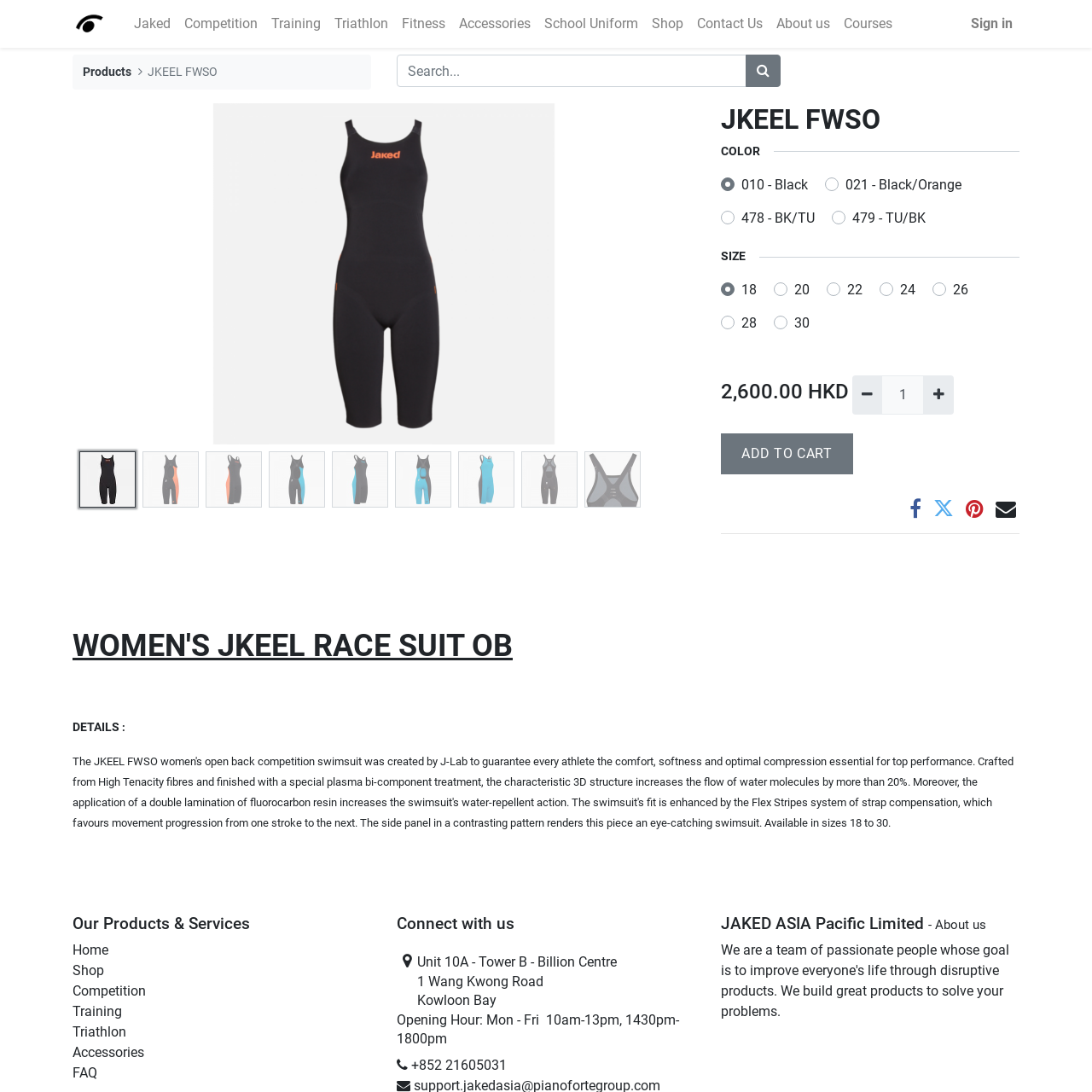Find the bounding box coordinates for the element that must be clicked to complete the instruction: "Click the 'EVENTS' link". The coordinates should be four float numbers between 0 and 1, indicated as [left, top, right, bottom].

None